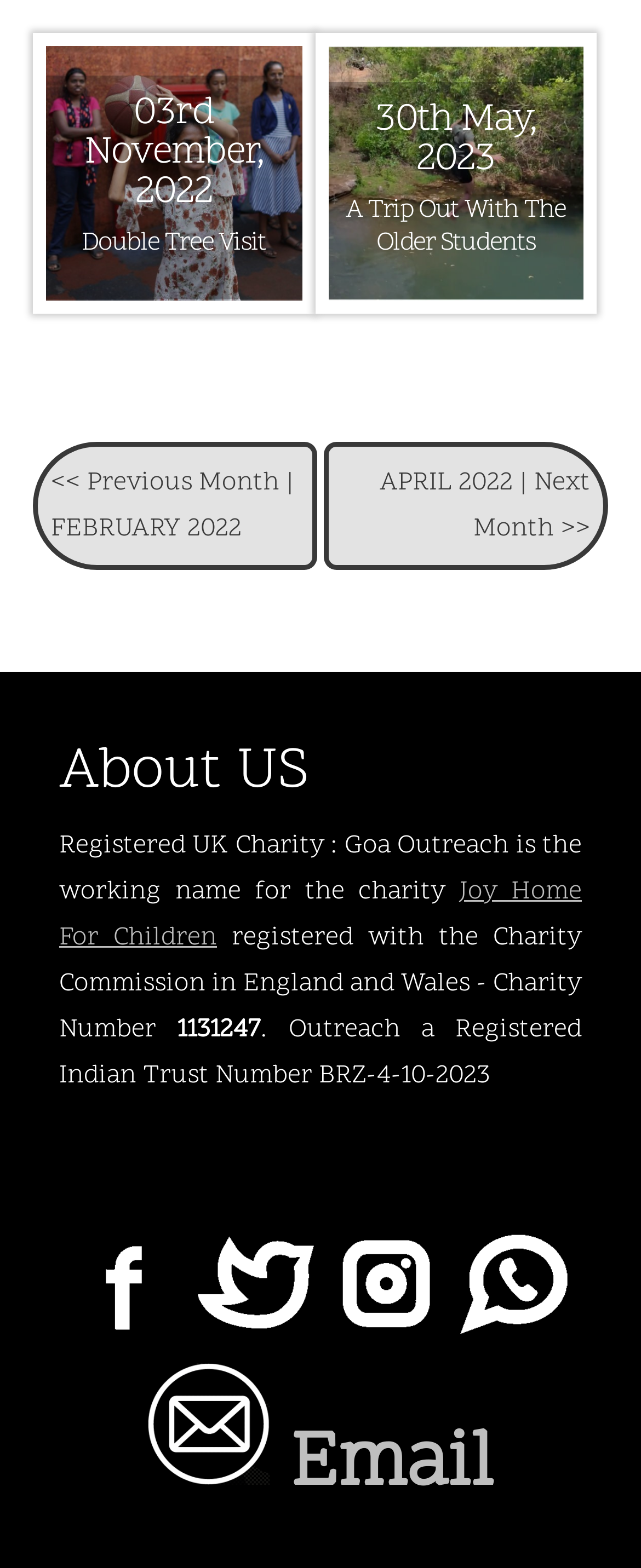Locate the UI element described by http://qa.ubuntuwire.com/ftbfs/ and provide its bounding box coordinates. Use the format (top-left x, top-left y, bottom-right x, bottom-right y) with all values as floating point numbers between 0 and 1.

None